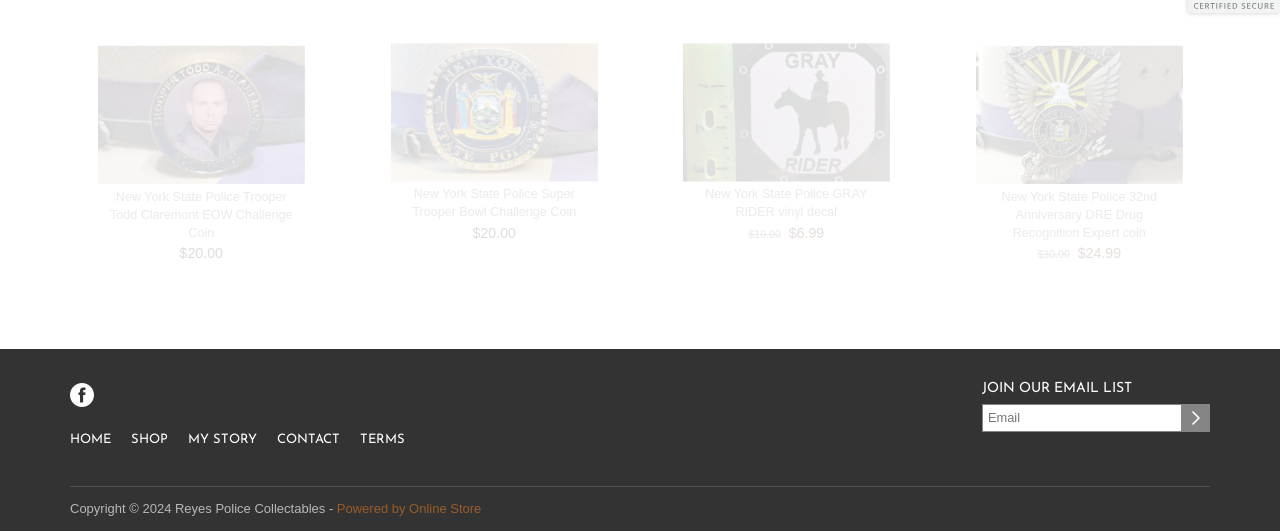Given the content of the image, can you provide a detailed answer to the question?
What is the copyright year mentioned at the bottom of the page?

I found a static text element with the text 'Copyright © 2024 Reyes Police Collectables -' at the bottom of the page. The year mentioned is 2024.